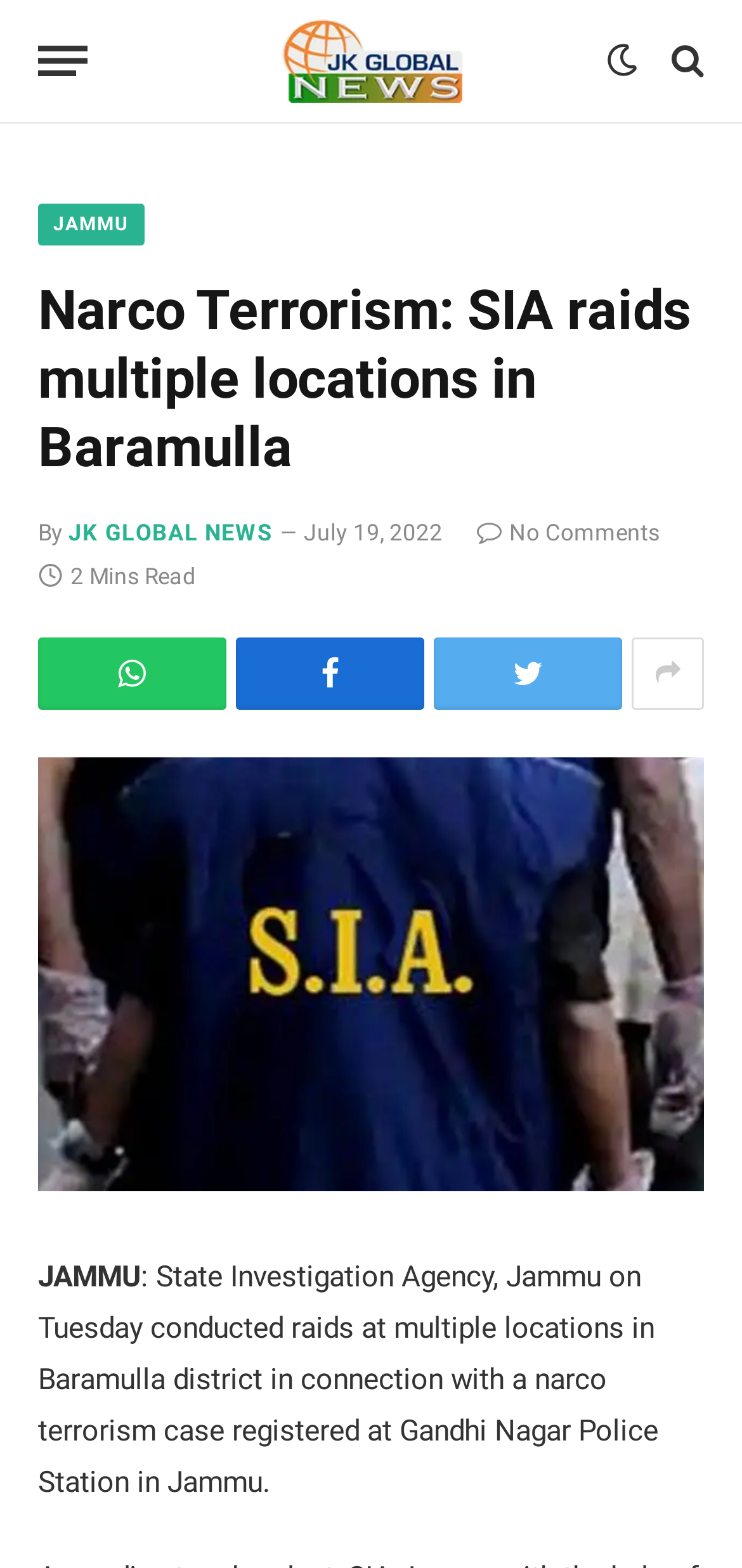Please identify the bounding box coordinates of the region to click in order to complete the task: "View more news". The coordinates must be four float numbers between 0 and 1, specified as [left, top, right, bottom].

[0.643, 0.331, 0.889, 0.348]